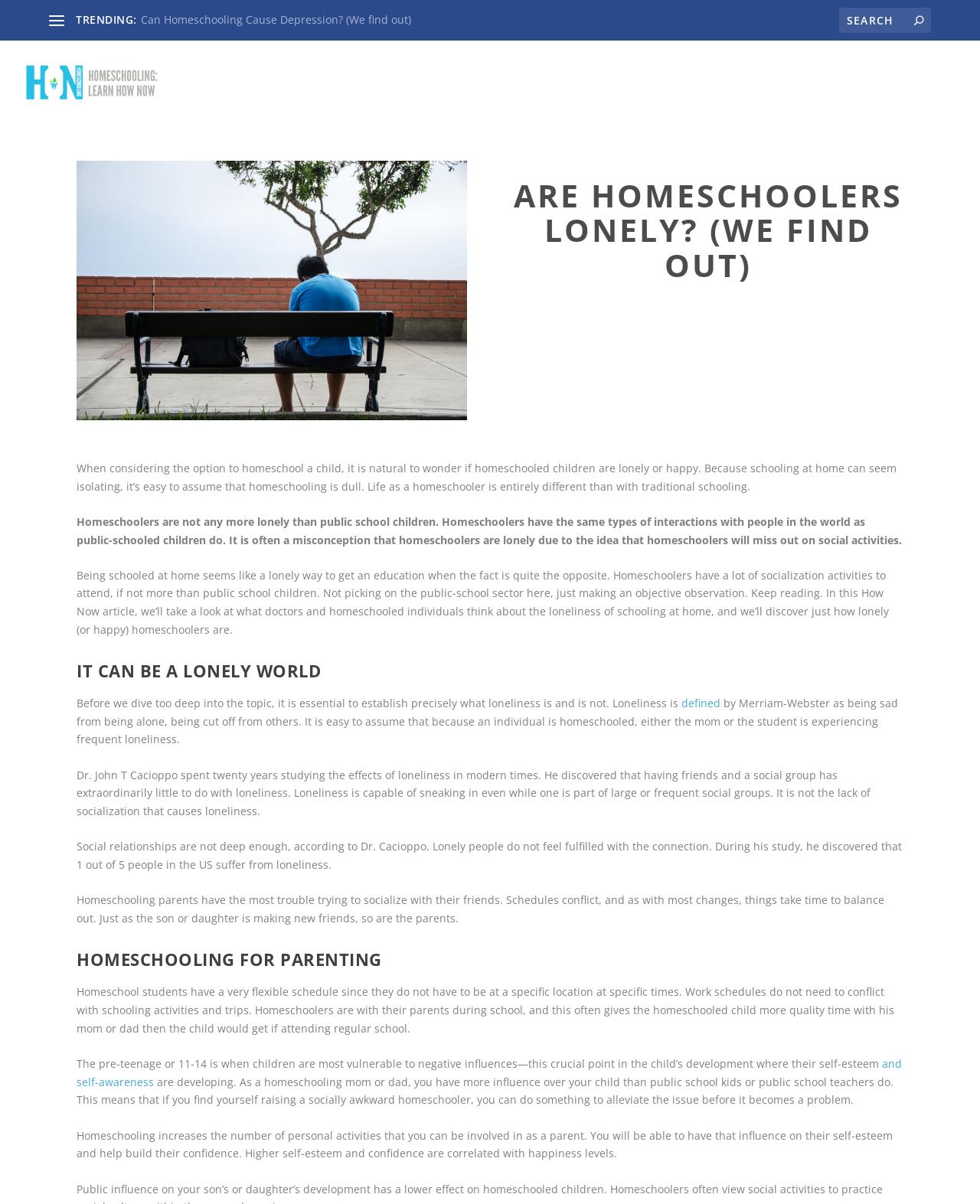Locate the UI element described as follows: "name="s" placeholder="Search" title="Search for:"". Return the bounding box coordinates as four float numbers between 0 and 1 in the order [left, top, right, bottom].

[0.856, 0.006, 0.95, 0.027]